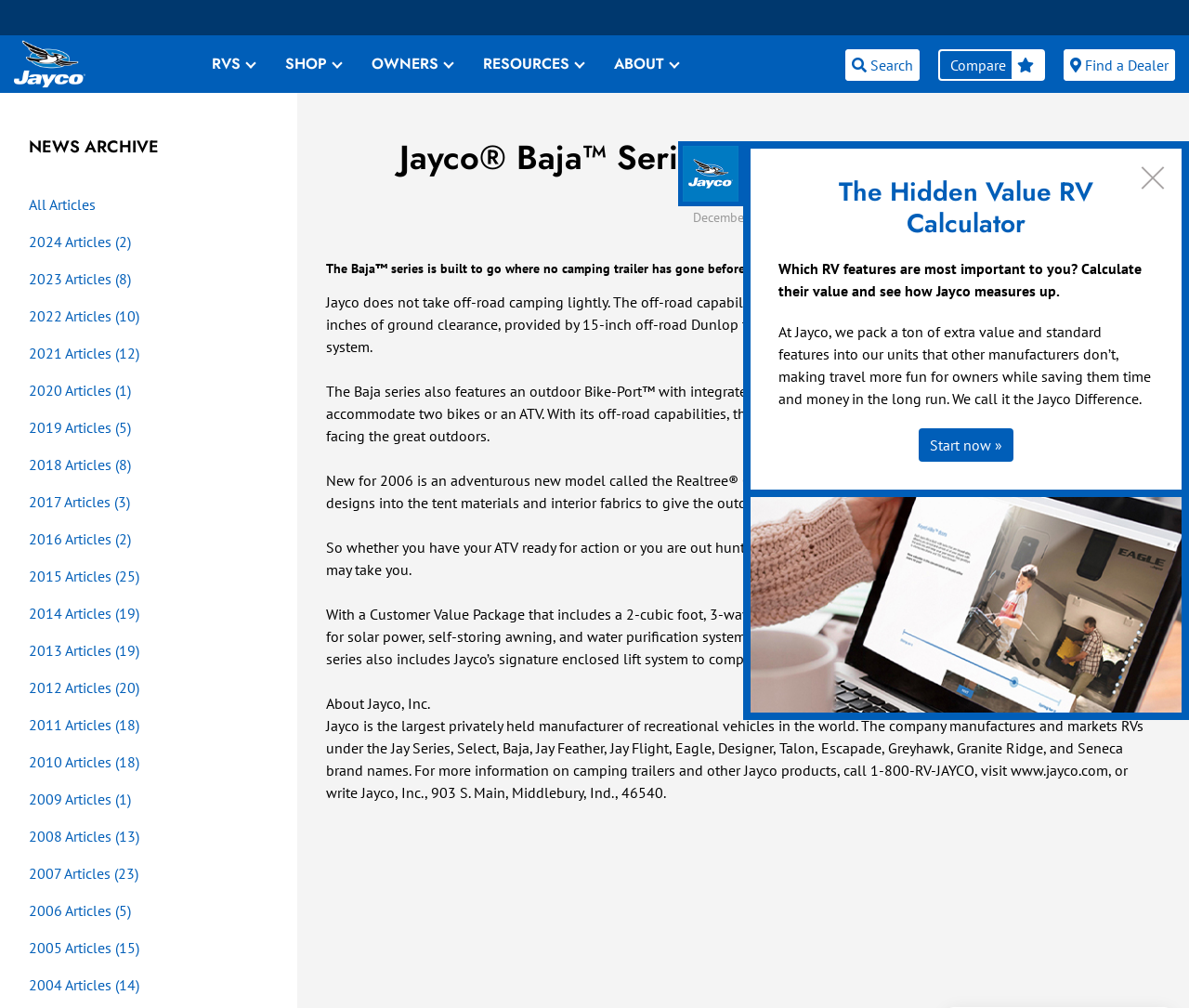Provide the bounding box coordinates of the HTML element described by the text: "Search". The coordinates should be in the format [left, top, right, bottom] with values between 0 and 1.

[0.711, 0.049, 0.773, 0.08]